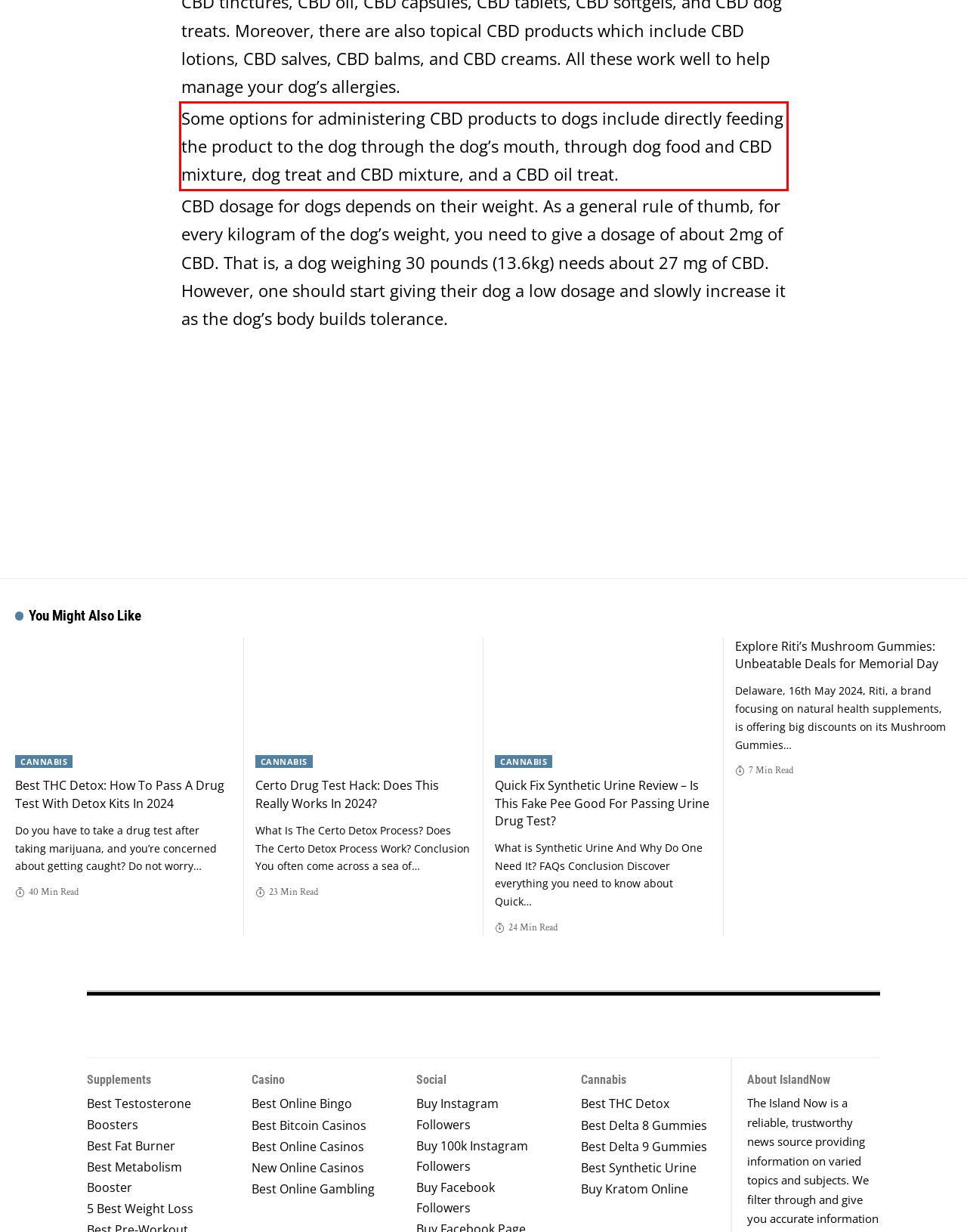Look at the webpage screenshot and recognize the text inside the red bounding box.

Some options for administering CBD products to dogs include directly feeding the product to the dog through the dog’s mouth, through dog food and CBD mixture, dog treat and CBD mixture, and a CBD oil treat.